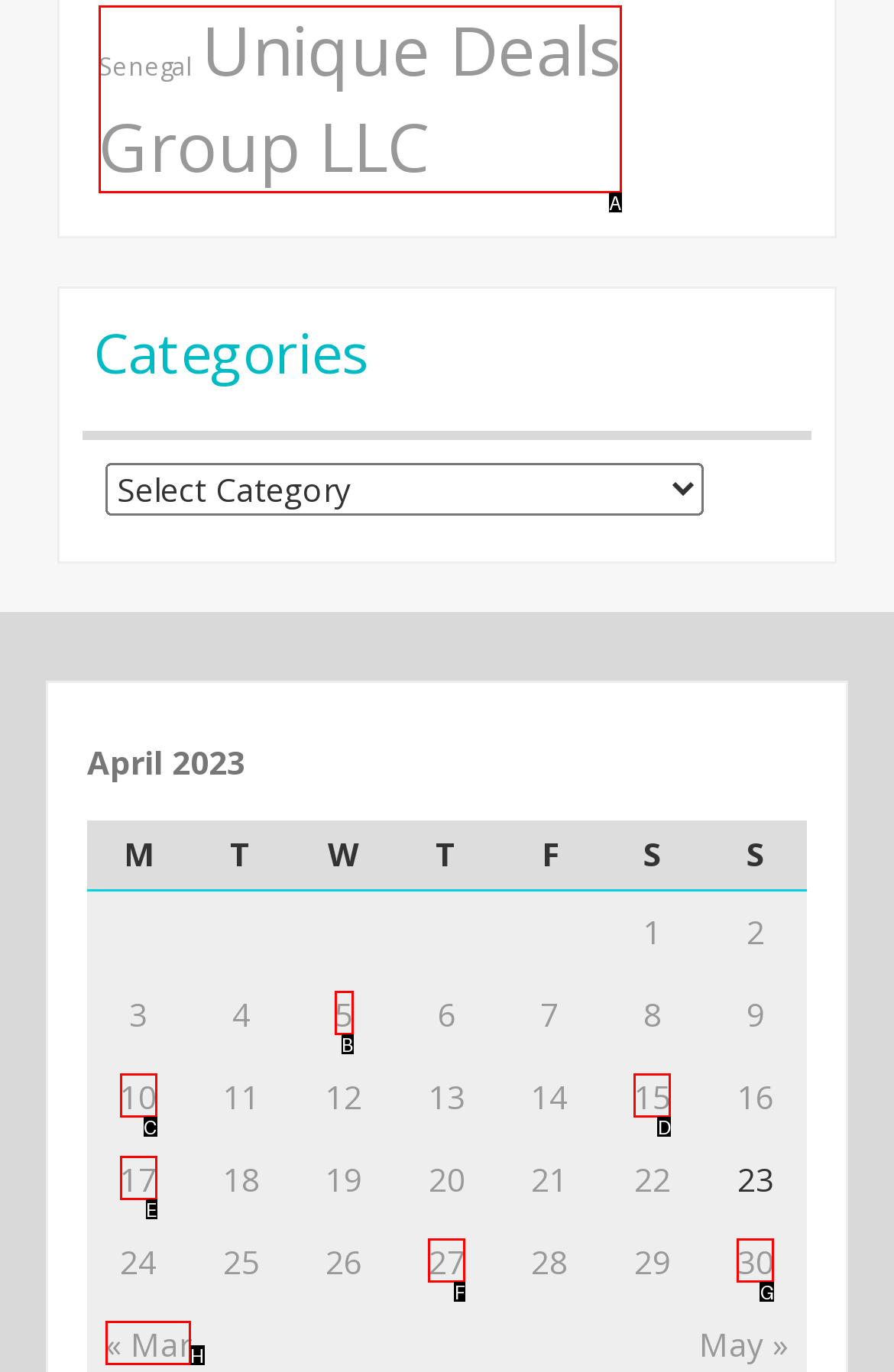Based on the element described as: Unique Deals Group LLC
Find and respond with the letter of the correct UI element.

A